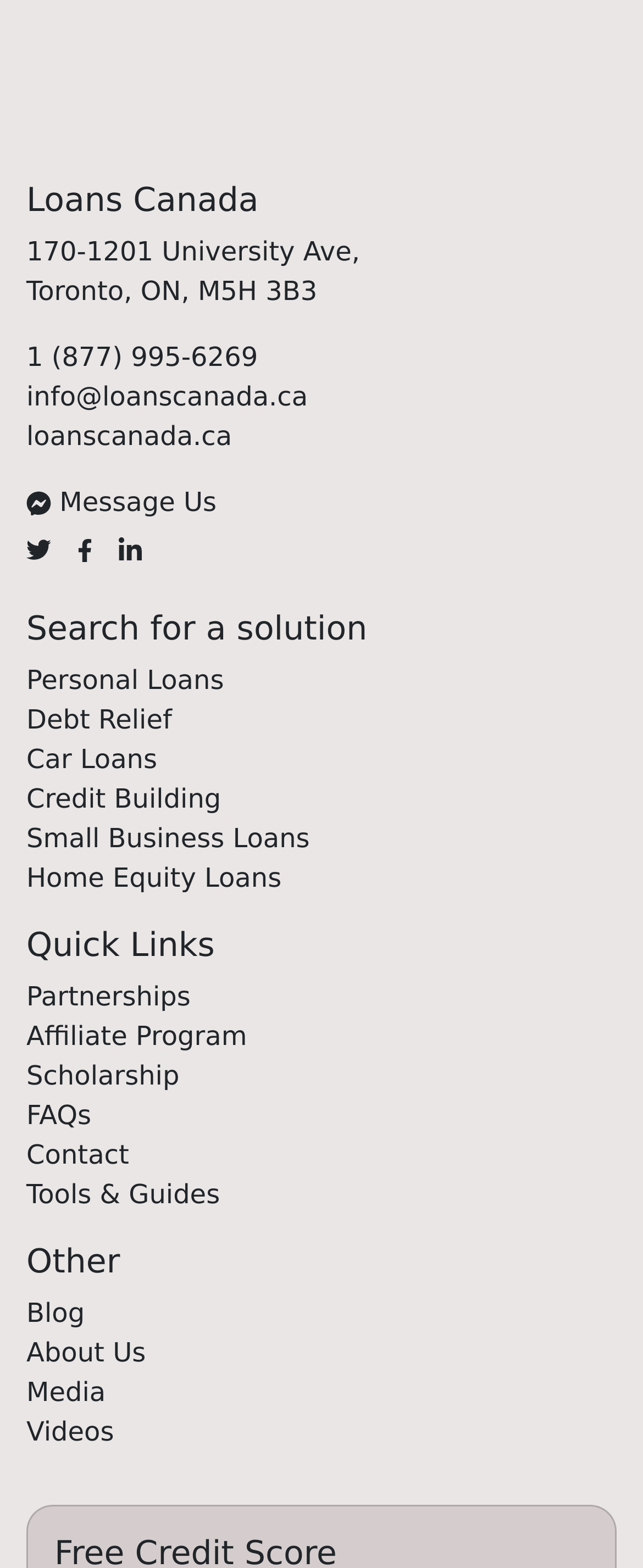Locate the bounding box coordinates of the item that should be clicked to fulfill the instruction: "Read the blog".

[0.041, 0.756, 0.132, 0.776]